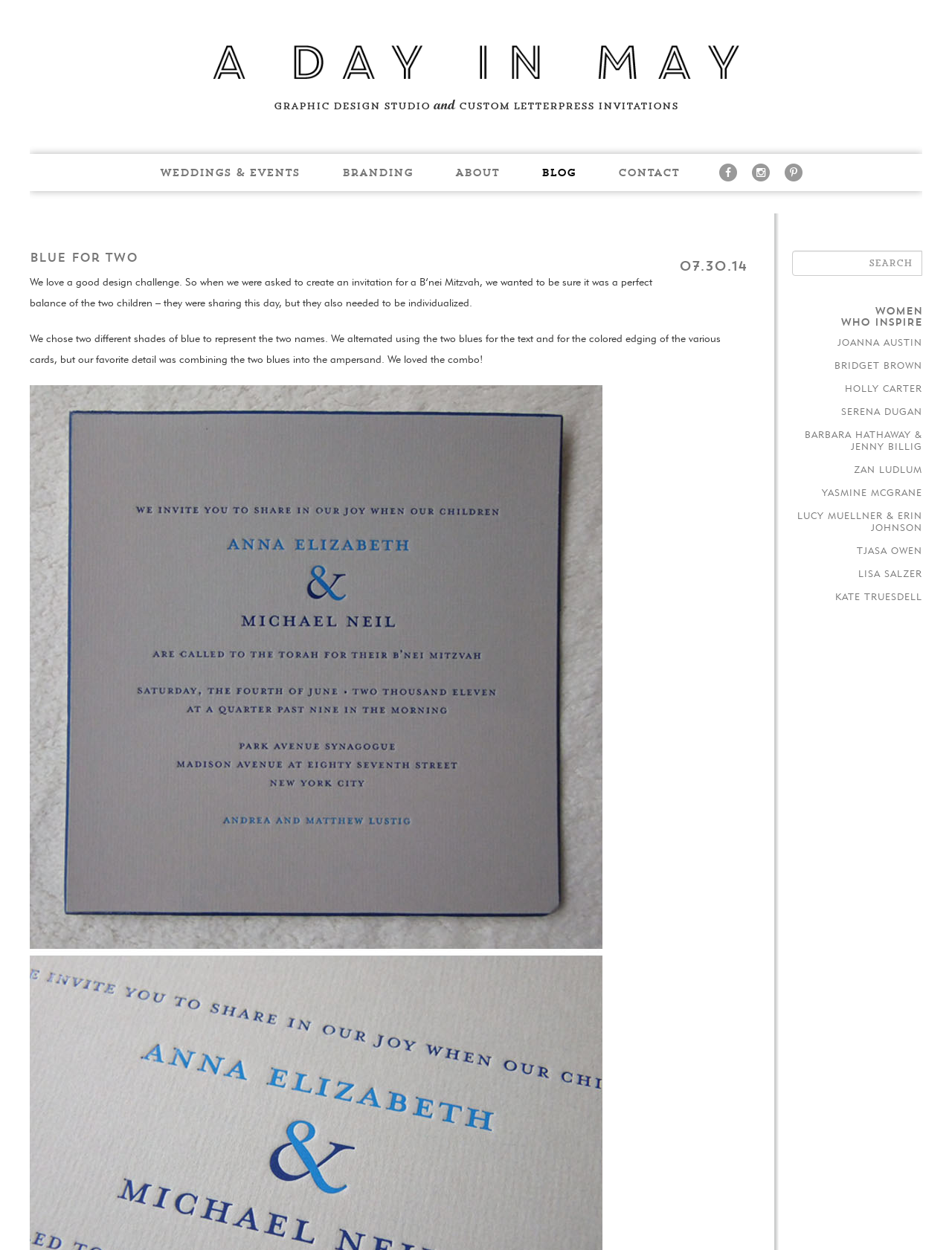Identify the bounding box coordinates of the clickable region necessary to fulfill the following instruction: "Search for something". The bounding box coordinates should be four float numbers between 0 and 1, i.e., [left, top, right, bottom].

[0.832, 0.2, 0.969, 0.221]